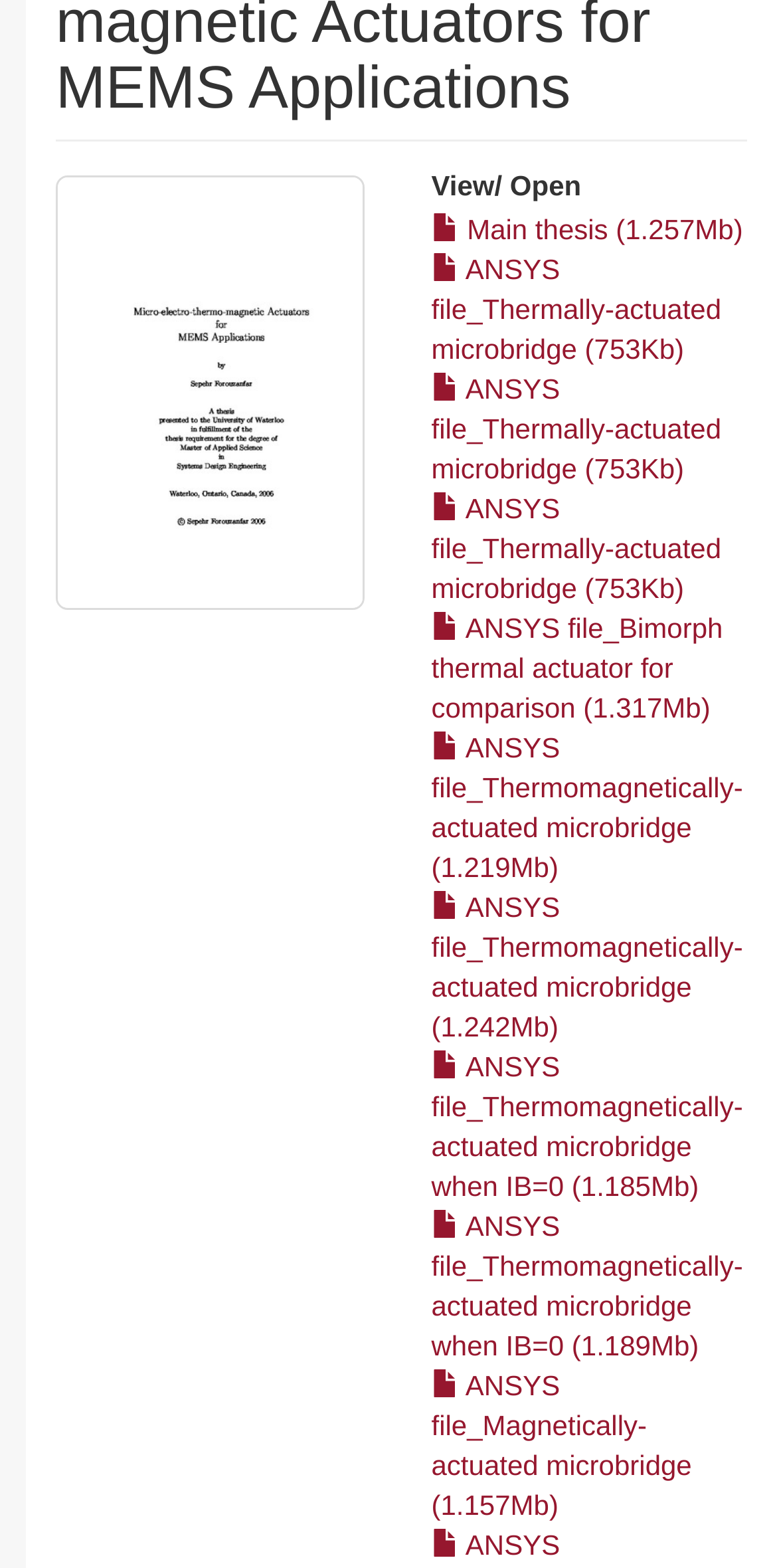Find the coordinates for the bounding box of the element with this description: "ANSYS file_Thermomagnetically-actuated microbridge (1.219Mb)".

[0.555, 0.466, 0.956, 0.563]